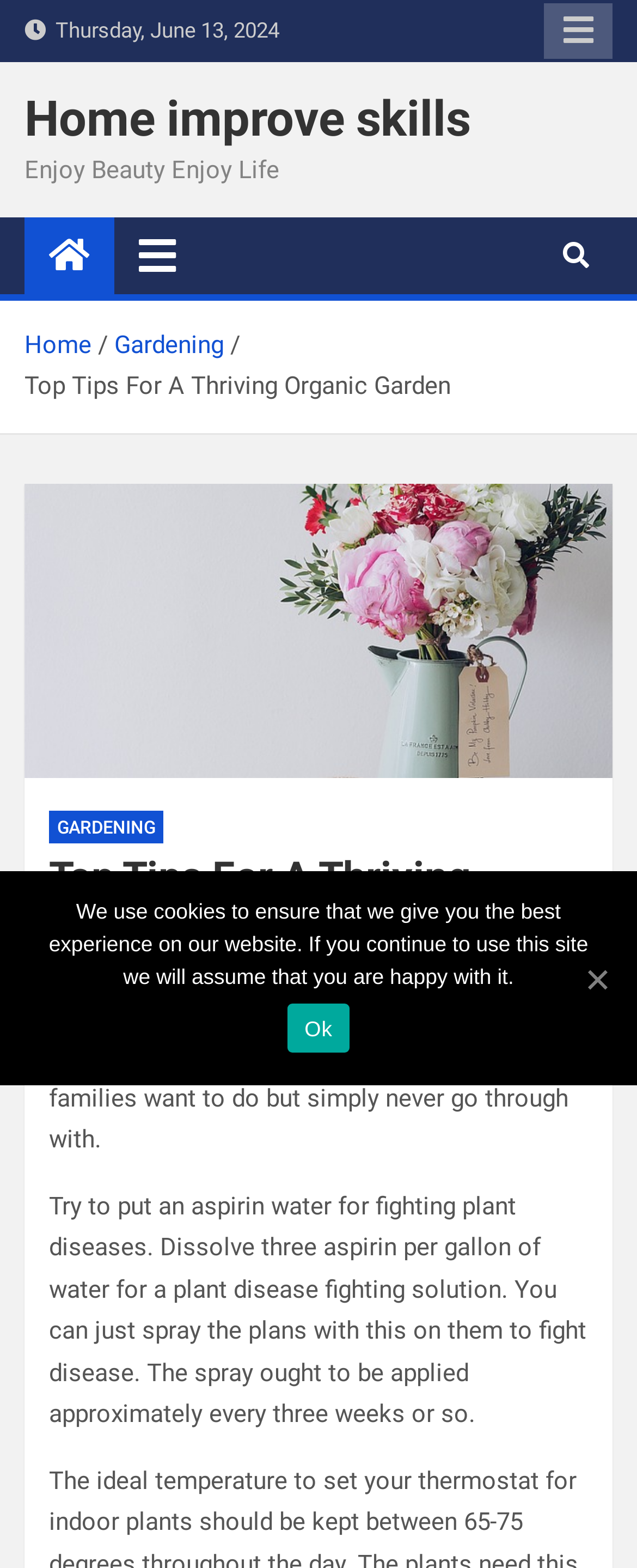What is the category of the article?
Give a comprehensive and detailed explanation for the question.

The category of the article can be inferred from the breadcrumbs navigation at the top of the webpage, which shows 'Home' > 'Gardening' > 'Top Tips For A Thriving Organic Garden'. This suggests that the article is categorized under 'Gardening'.